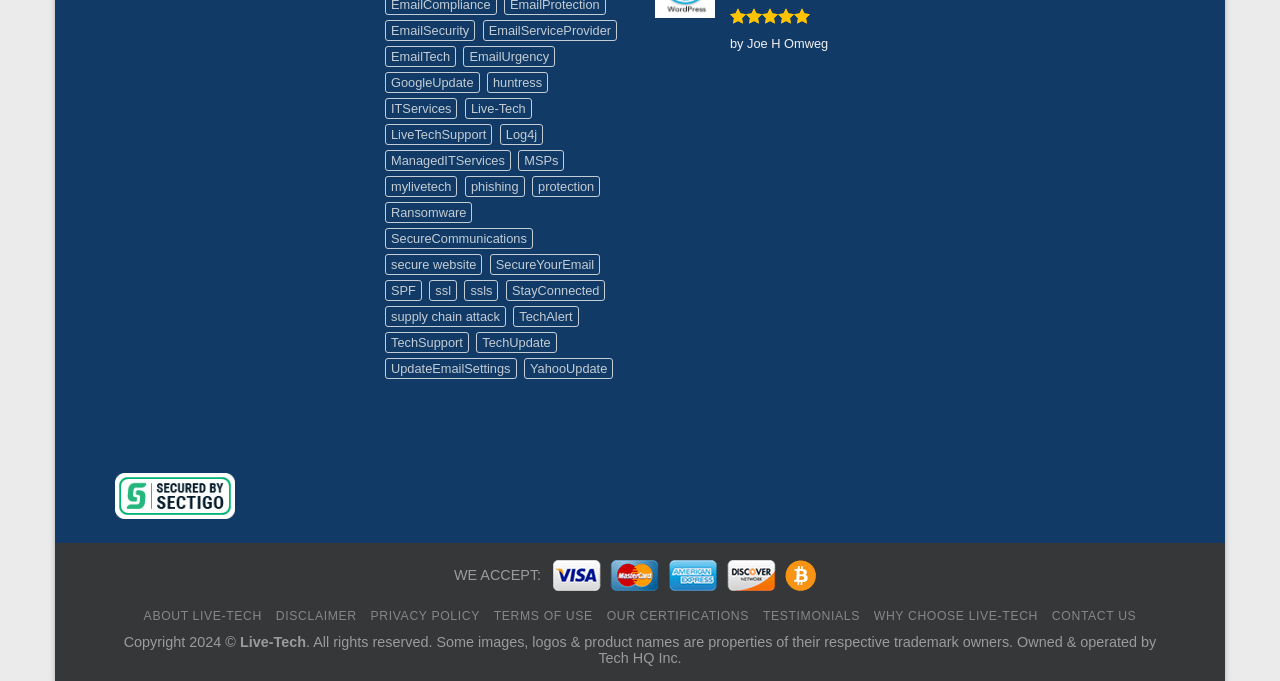Please identify the bounding box coordinates of the element I need to click to follow this instruction: "Contact us".

[0.822, 0.894, 0.888, 0.915]